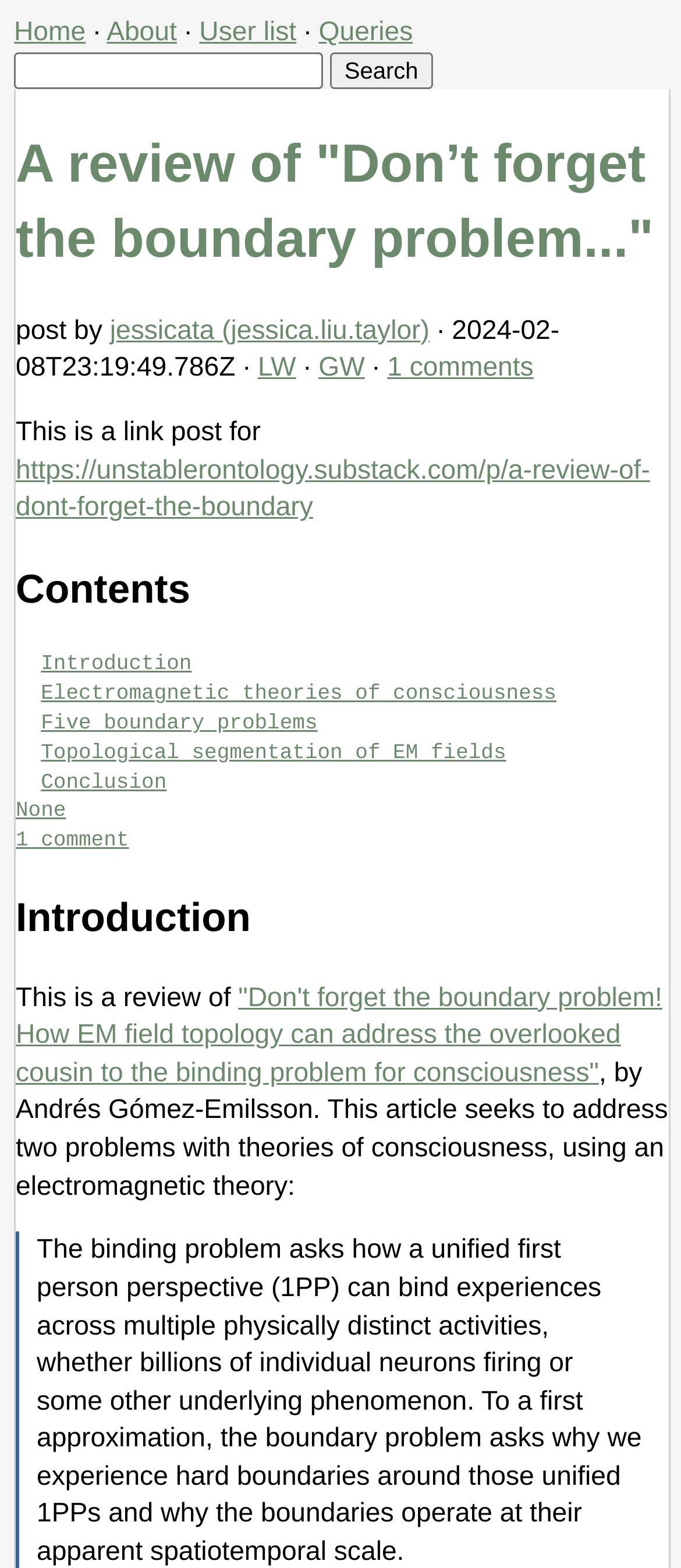Can you provide the bounding box coordinates for the element that should be clicked to implement the instruction: "view the original article"?

[0.023, 0.29, 0.955, 0.333]